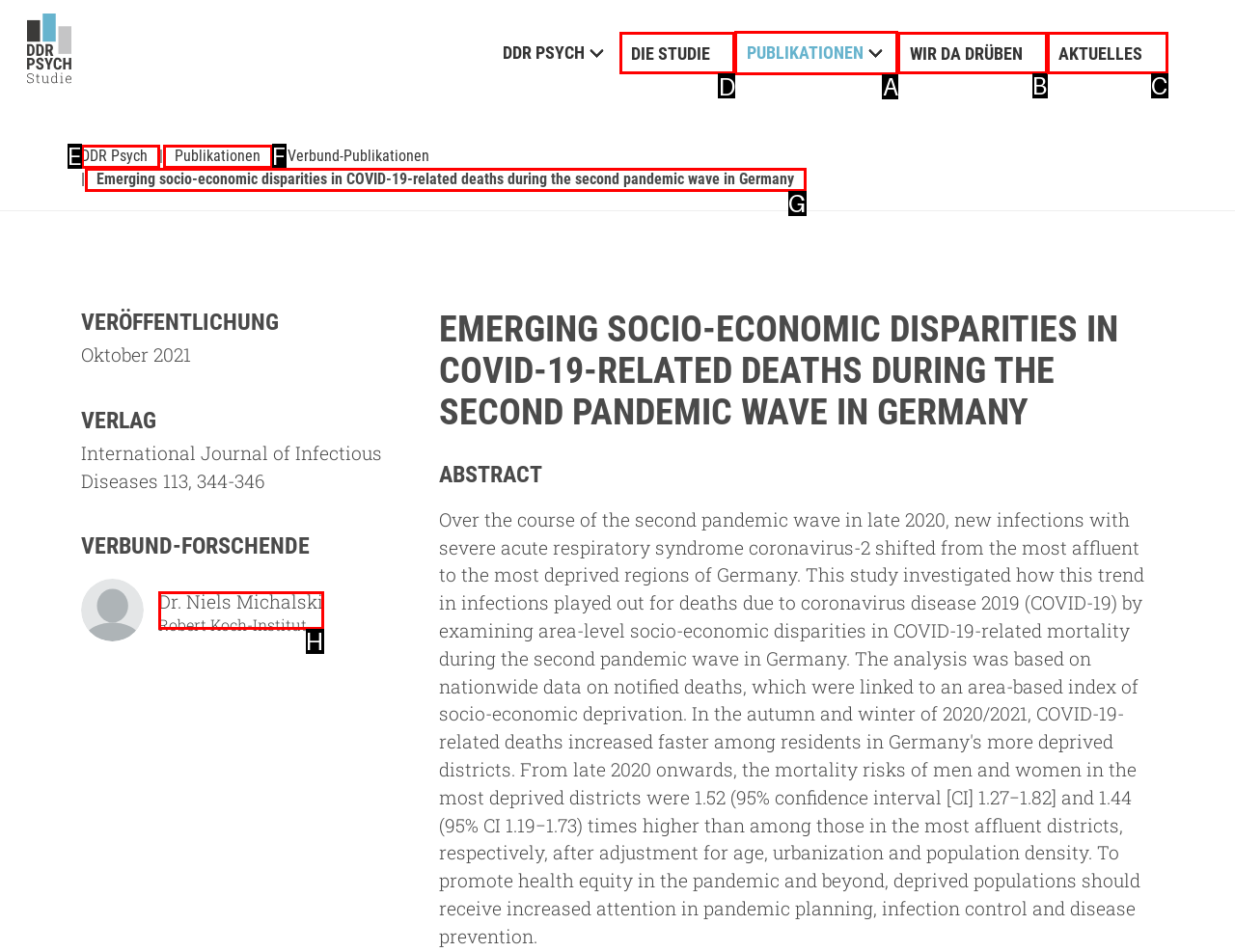Which UI element should you click on to achieve the following task: Click on 'Something Special For Mom'? Provide the letter of the correct option.

None